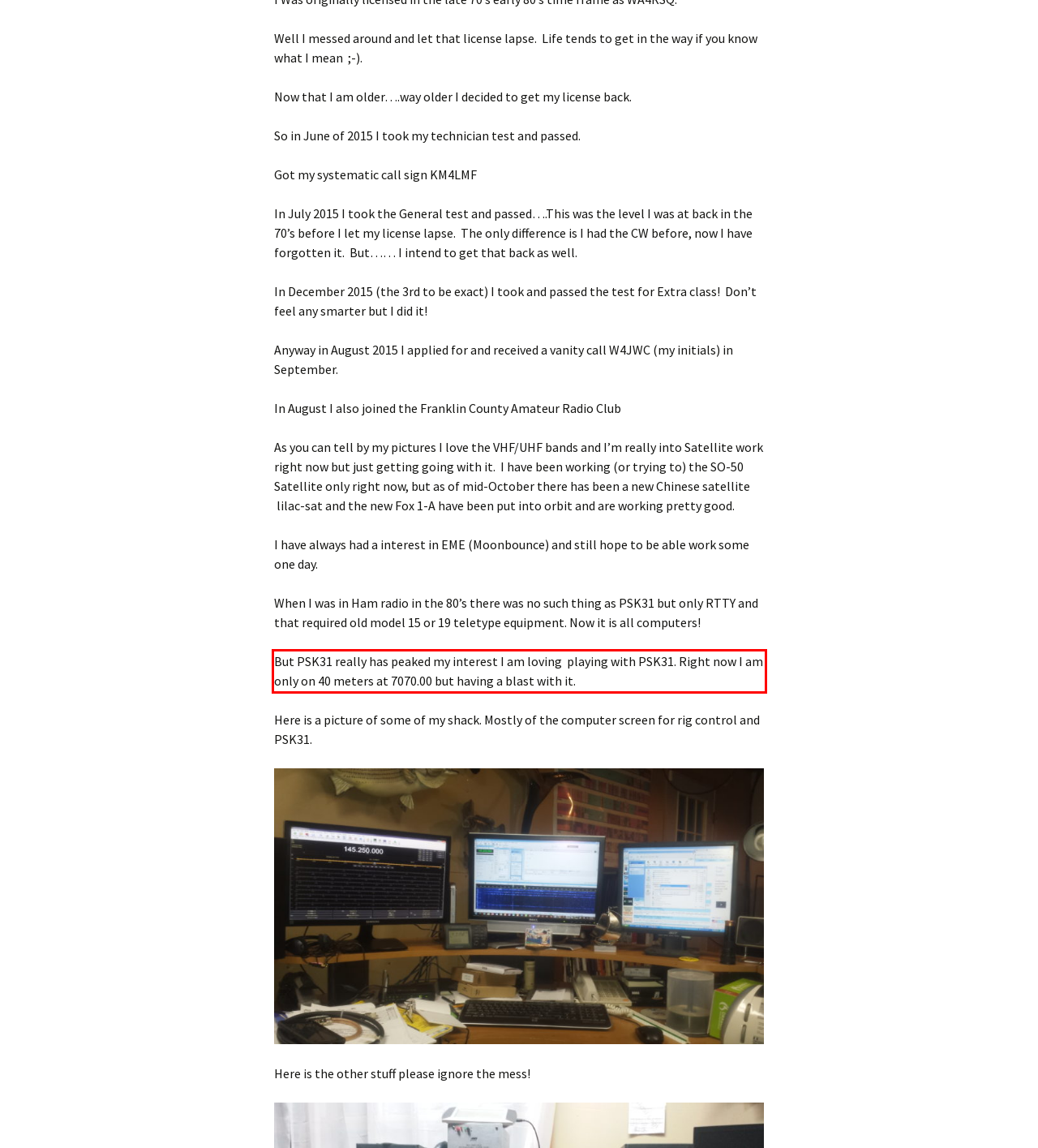Please recognize and transcribe the text located inside the red bounding box in the webpage image.

But PSK31 really has peaked my interest I am loving playing with PSK31. Right now I am only on 40 meters at 7070.00 but having a blast with it.